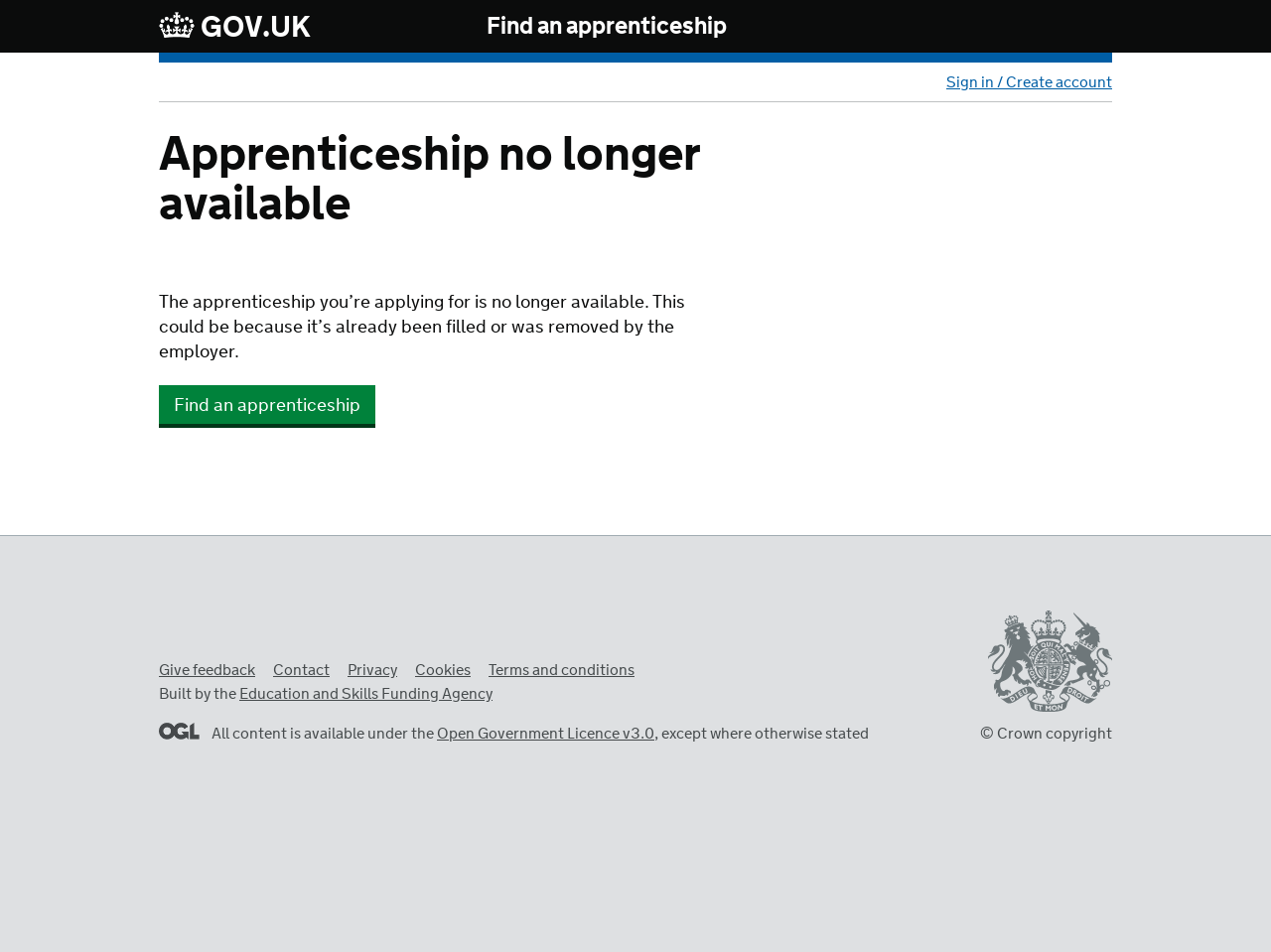Can you specify the bounding box coordinates for the region that should be clicked to fulfill this instruction: "Click on the 'HOME' link".

None